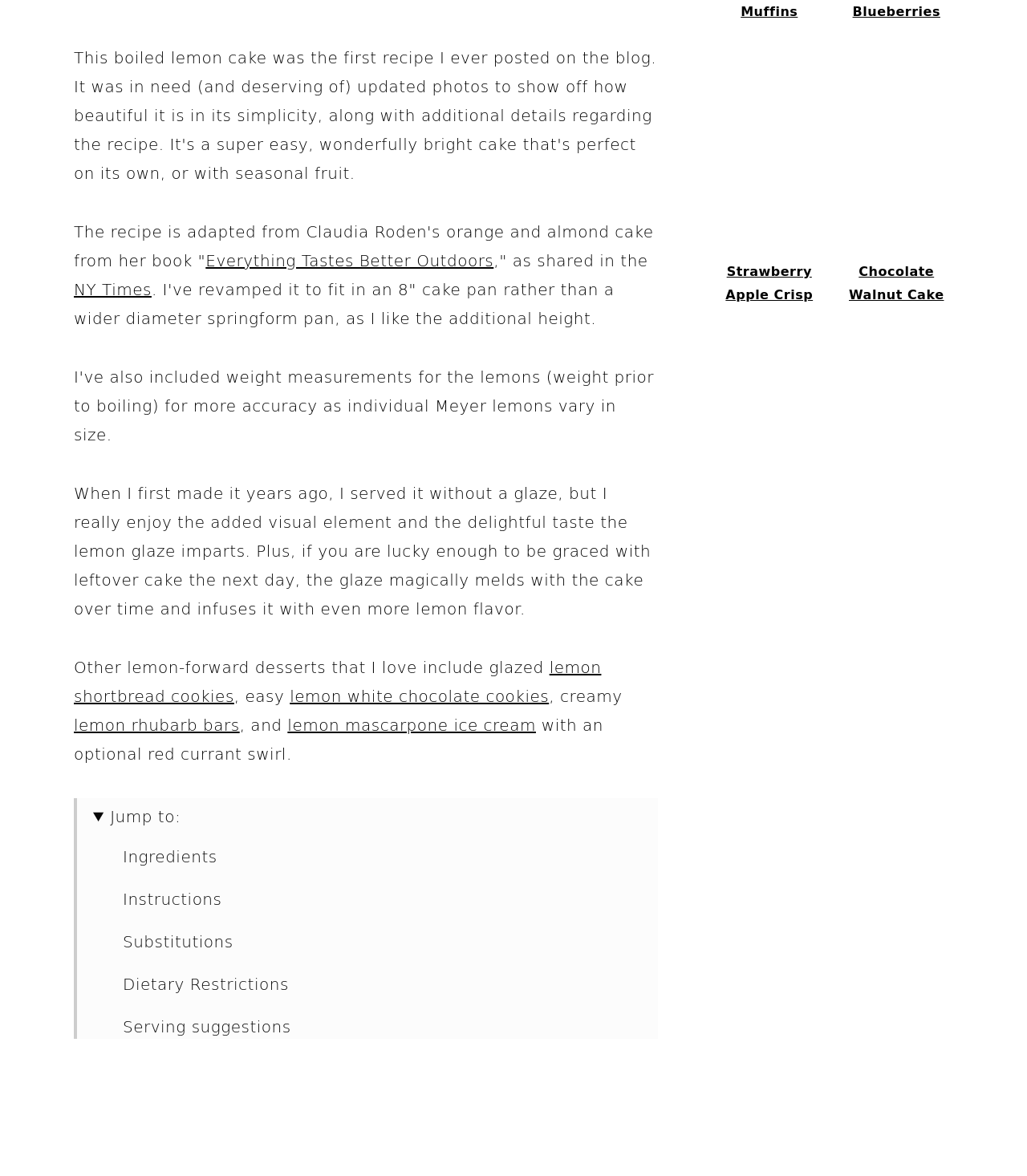Locate the bounding box coordinates of the element I should click to achieve the following instruction: "Click on 'Everything Tastes Better Outdoors'".

[0.2, 0.214, 0.481, 0.23]